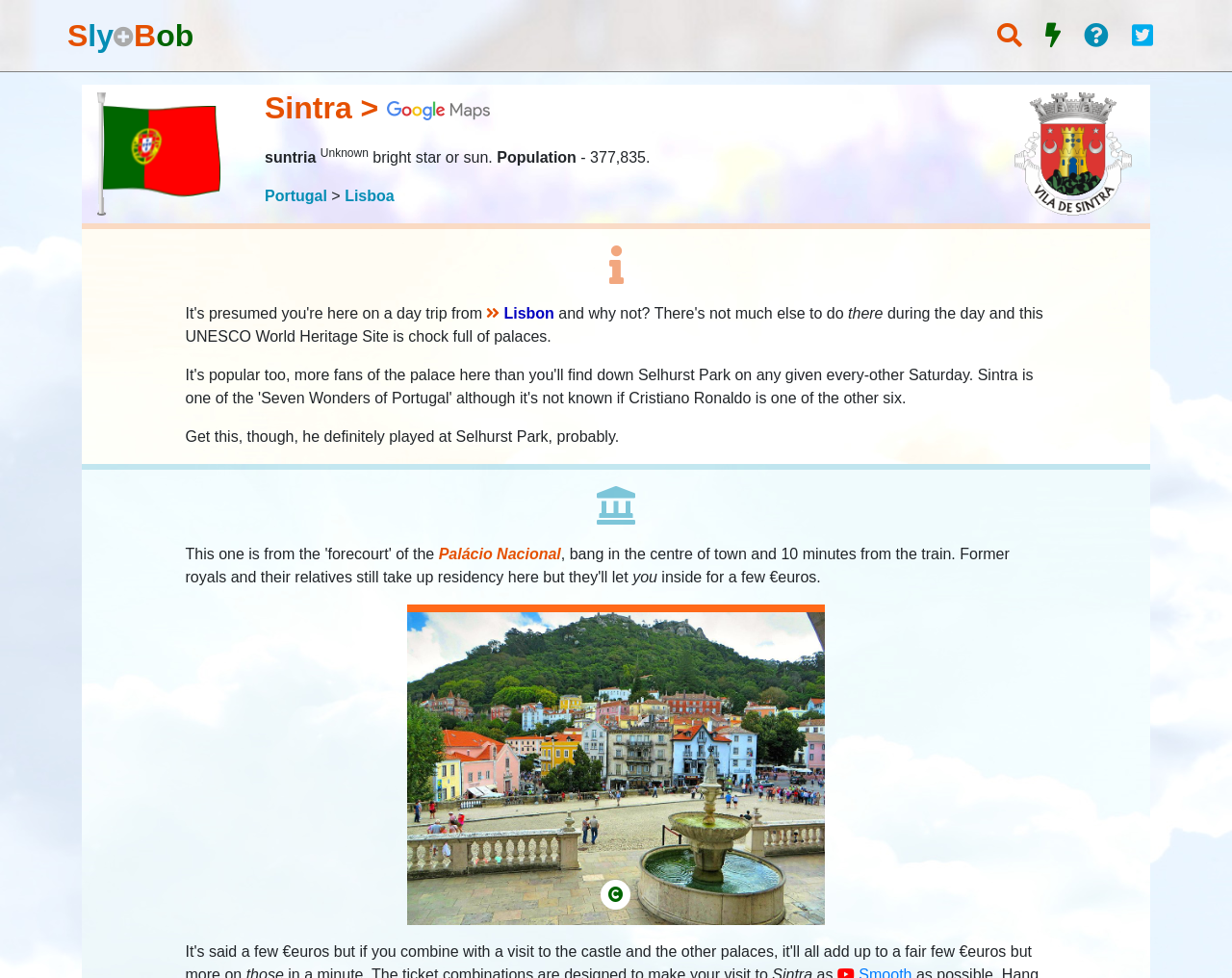Predict the bounding box coordinates of the UI element that matches this description: "Lisboa". The coordinates should be in the format [left, top, right, bottom] with each value between 0 and 1.

[0.28, 0.192, 0.32, 0.209]